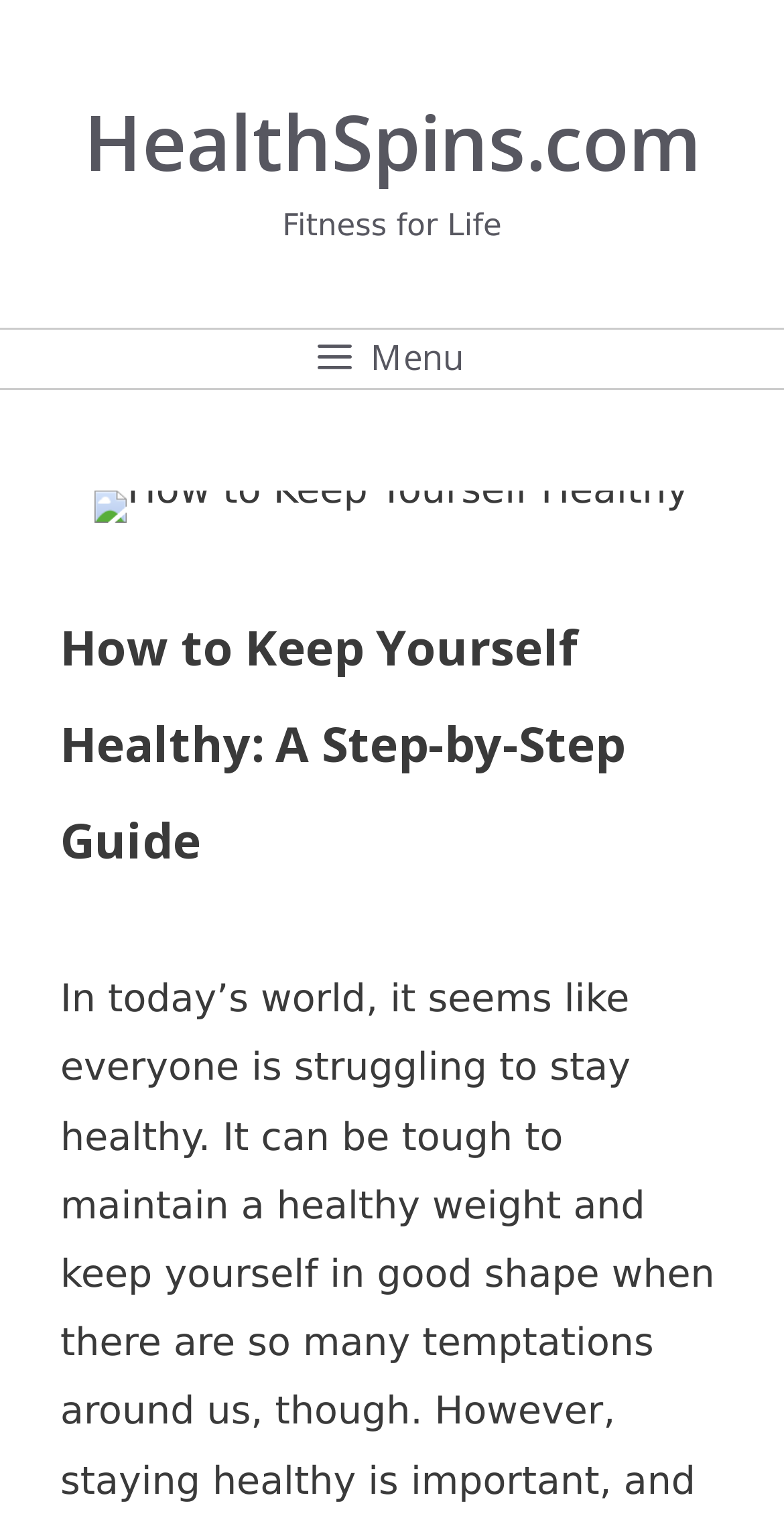Respond with a single word or short phrase to the following question: 
Is the menu button expanded?

No